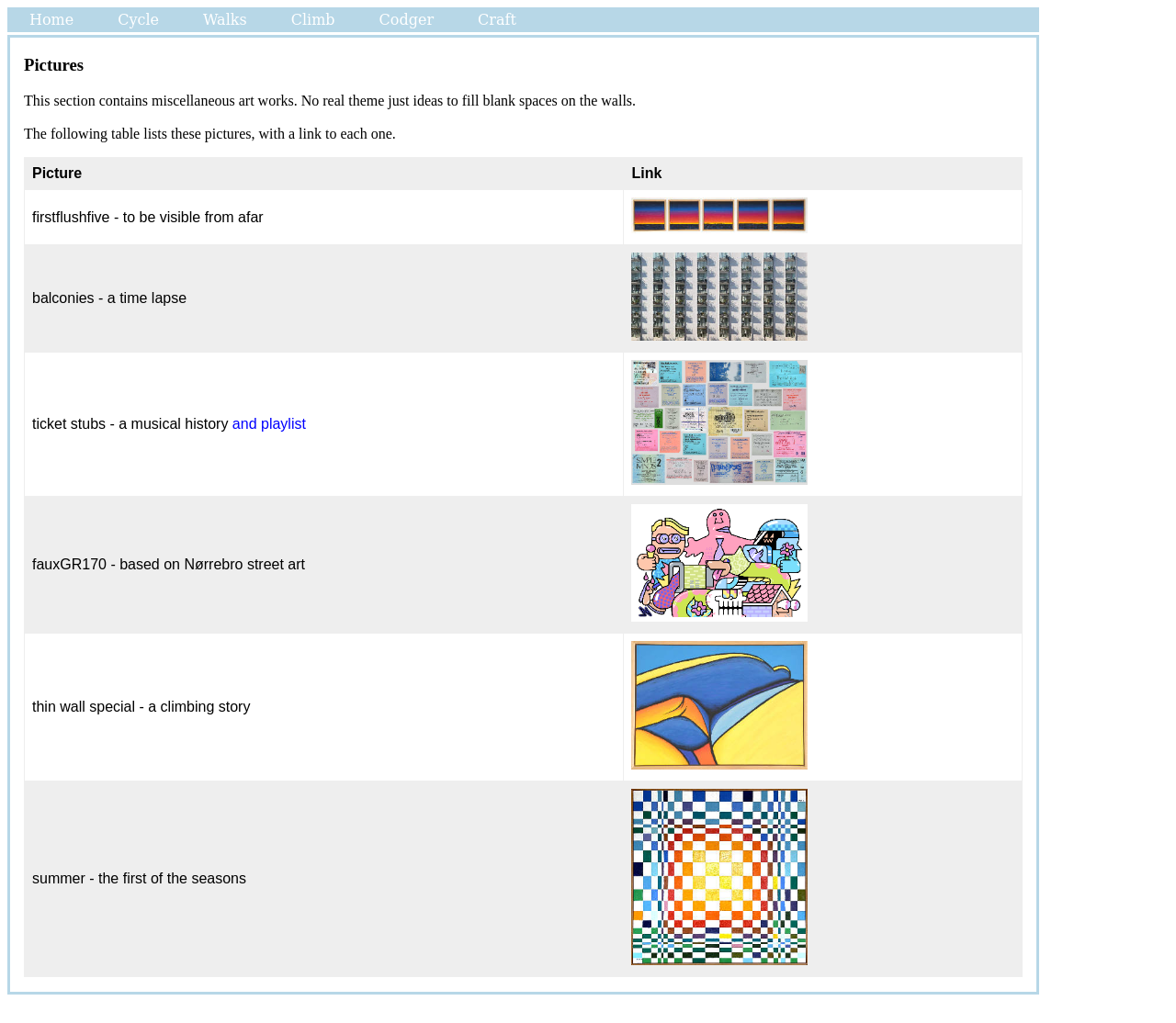Please find the bounding box coordinates for the clickable element needed to perform this instruction: "Open the 'first flush five' image".

[0.537, 0.216, 0.687, 0.231]